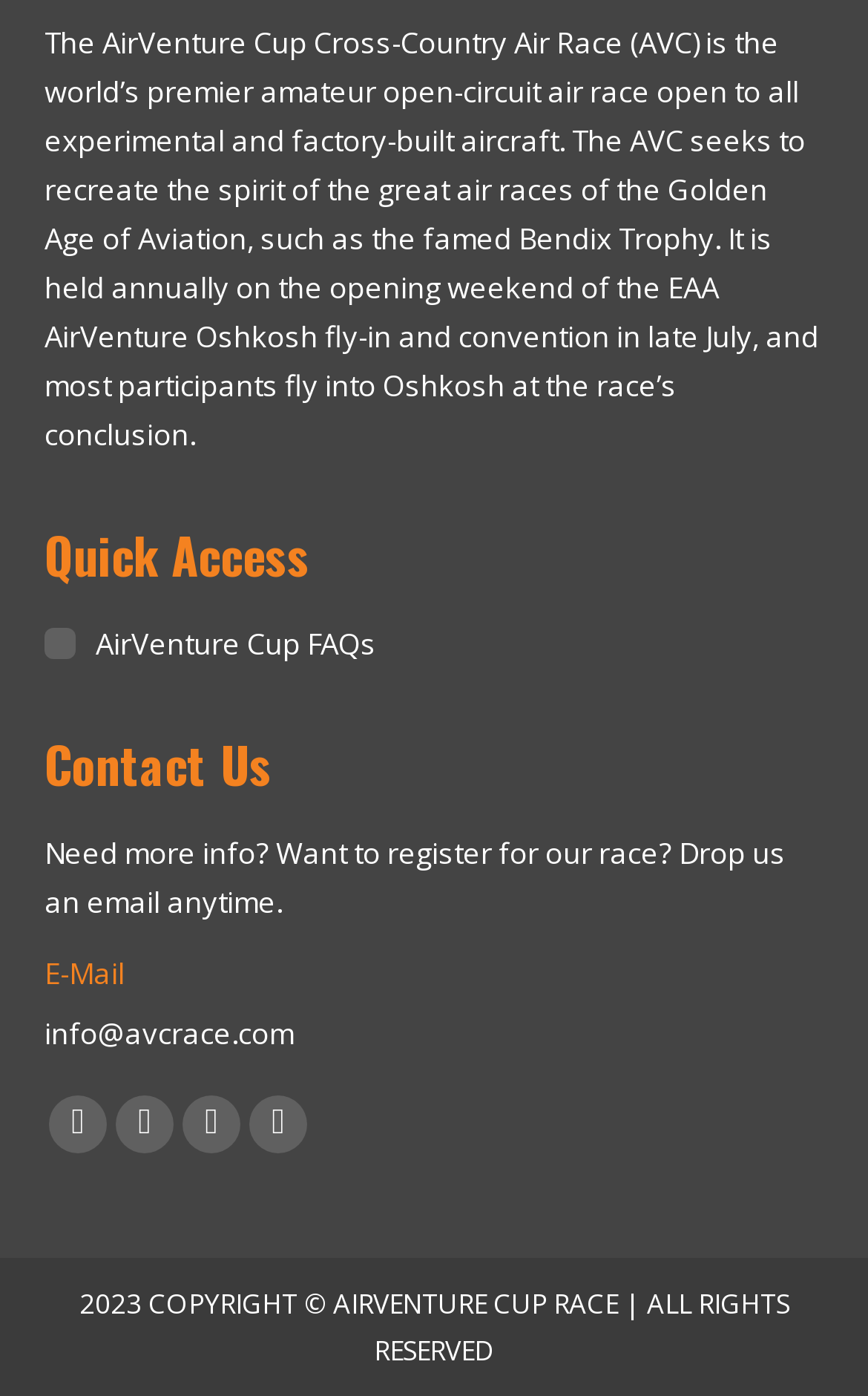Using the element description provided, determine the bounding box coordinates in the format (top-left x, top-left y, bottom-right x, bottom-right y). Ensure that all values are floating point numbers between 0 and 1. Element description: AirVenture Cup FAQs

[0.051, 0.444, 0.433, 0.479]